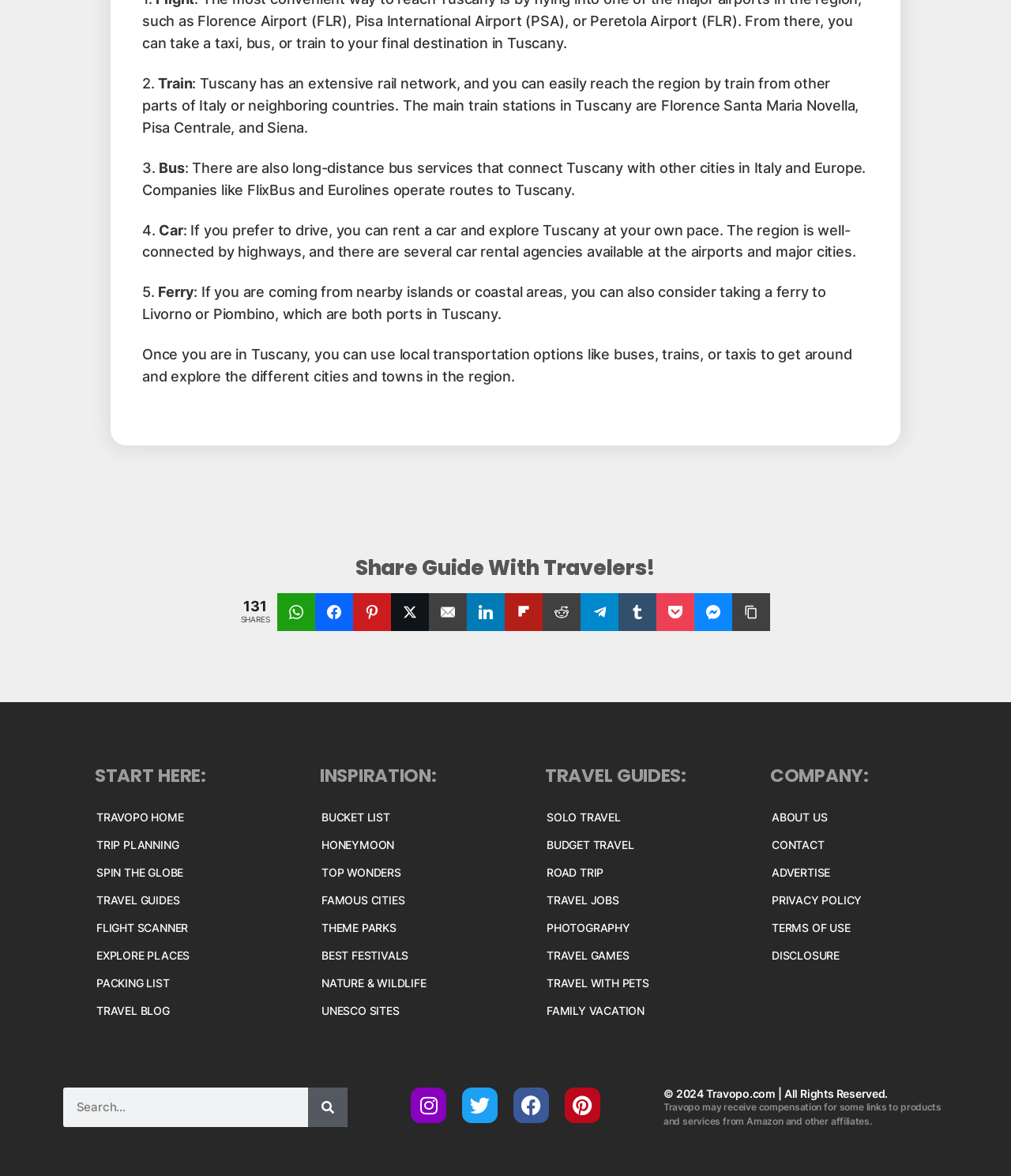Kindly determine the bounding box coordinates for the clickable area to achieve the given instruction: "Explore places".

[0.095, 0.806, 0.188, 0.818]